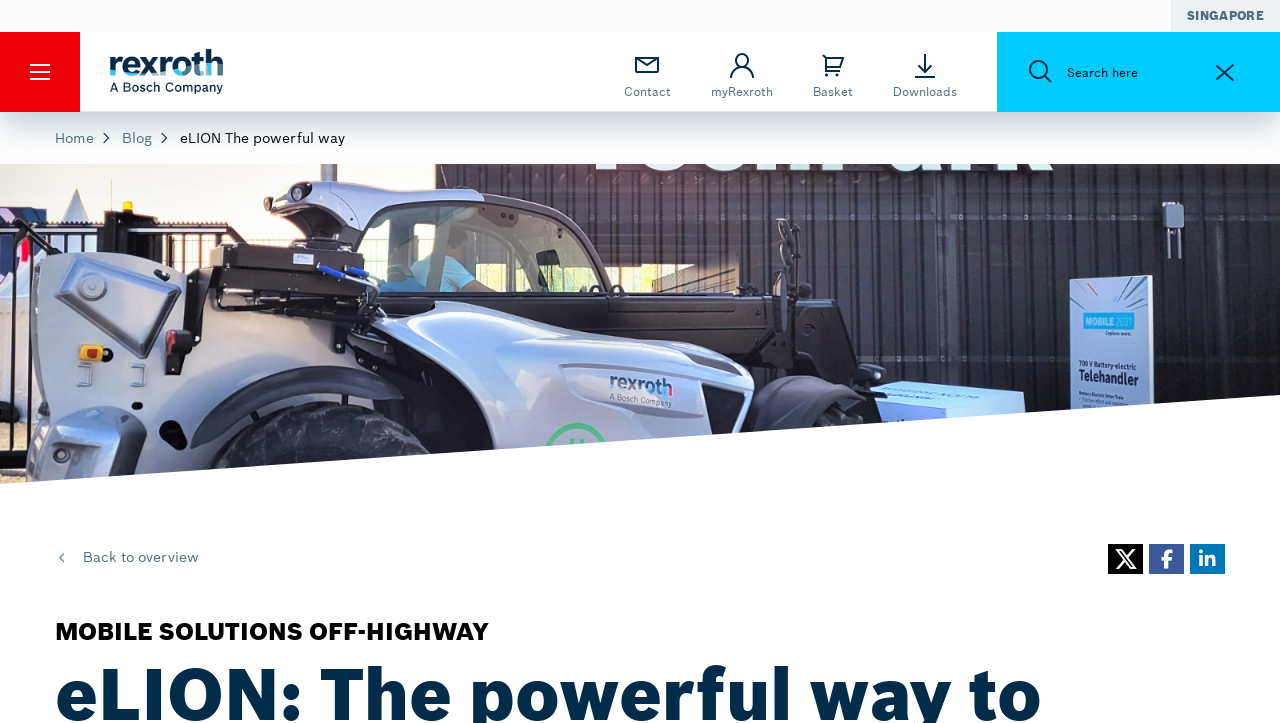Respond with a single word or phrase:
What is the logo of the company?

Bosch Rexroth